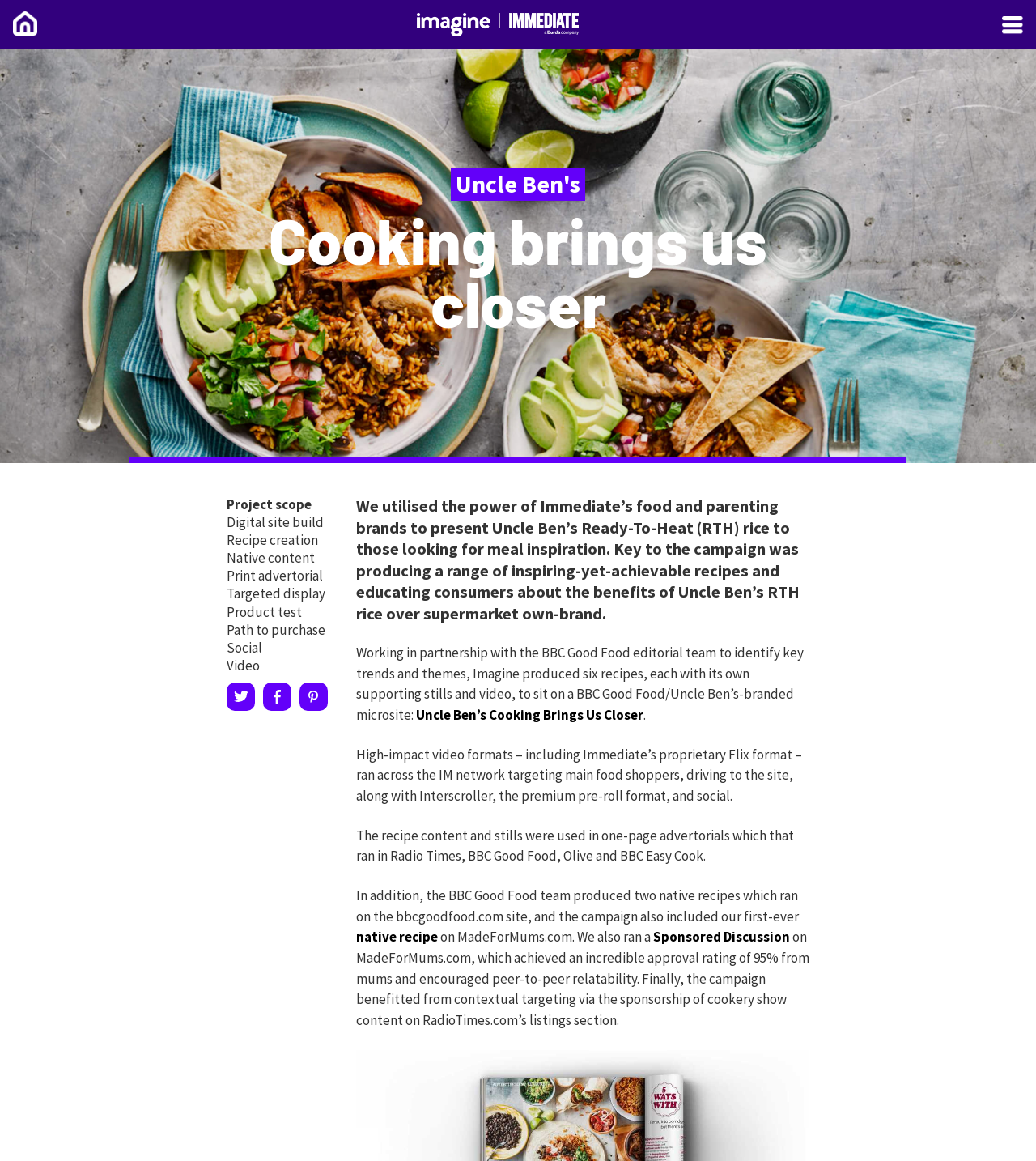What type of content was created for the campaign?
Answer the question with a detailed explanation, including all necessary information.

The webpage mentions that six recipes were created, each with its own supporting stills and video, to sit on a BBC Good Food/Uncle Ben’s-branded microsite. Additionally, high-impact video formats, including Immediate’s proprietary Flix format, were used to target main food shoppers.